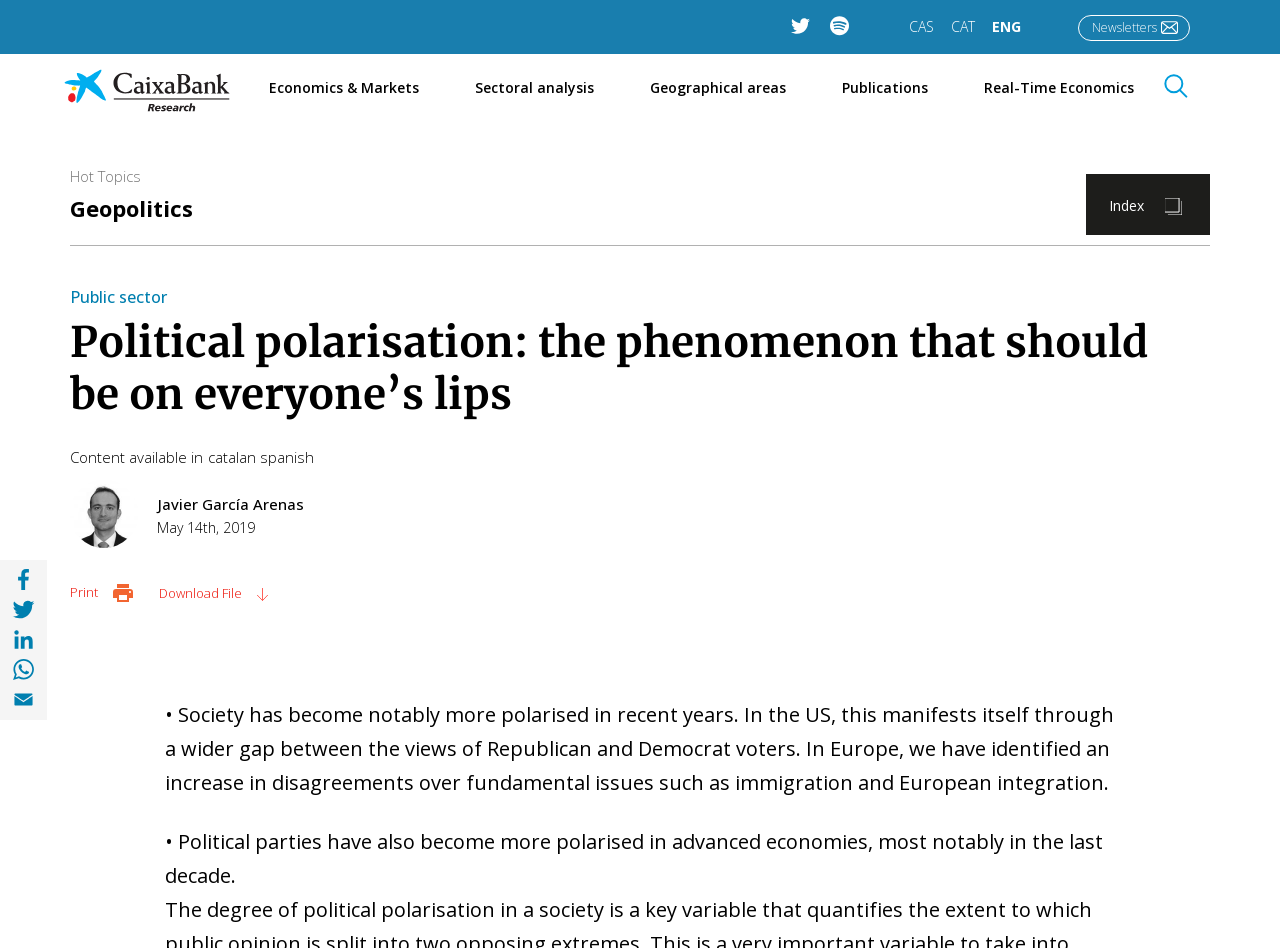Offer a meticulous description of the webpage's structure and content.

The webpage is about political polarization, with a focus on its increasing trend in recent years. At the top left, there is a "Skip to main content" link, followed by a row of social media links, including Twitter, Spotify, and others. Below this row, there is a CaixaBank Research logo on the left, accompanied by a navigation menu on the right, which includes links to various topics such as Economics & Markets, Sectoral analysis, and Geographical areas.

On the right side of the page, there is a section dedicated to "Hot Topics", with a heading "Geopolitics" and a link to "Geopolitics" below it. Further down, there is a section with the title "Political polarisation: the phenomenon that should be on everyone’s lips", which includes a brief summary of the article, mentioning that society has become more polarized in recent years, with a wider gap between Republican and Democrat voters in the US, and increased disagreements over fundamental issues in Europe.

Below this section, there is an author's profile, with a photo of Javier Garcia Arenas, a researcher at CaixaBank Research, along with a link to his profile. The article's publication date, May 14th, 2019, is also displayed. There are links to print, download, and share the article on various social media platforms.

Throughout the page, there are several images, including the CaixaBank Research logo, social media icons, and the author's photo. The overall layout is organized, with clear headings and concise text, making it easy to navigate and read.